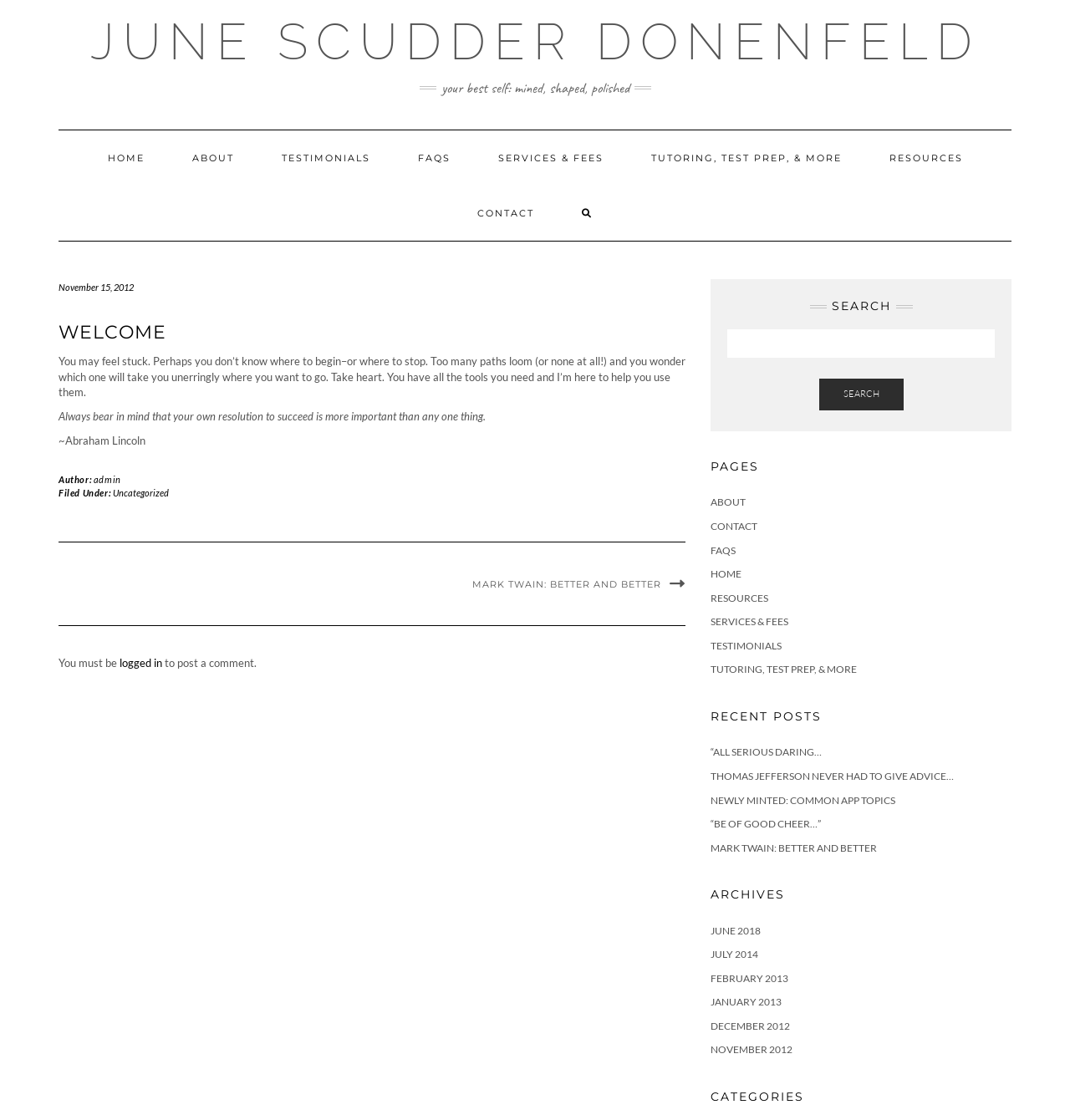How many navigation links are there on the webpage?
Relying on the image, give a concise answer in one word or a brief phrase.

9